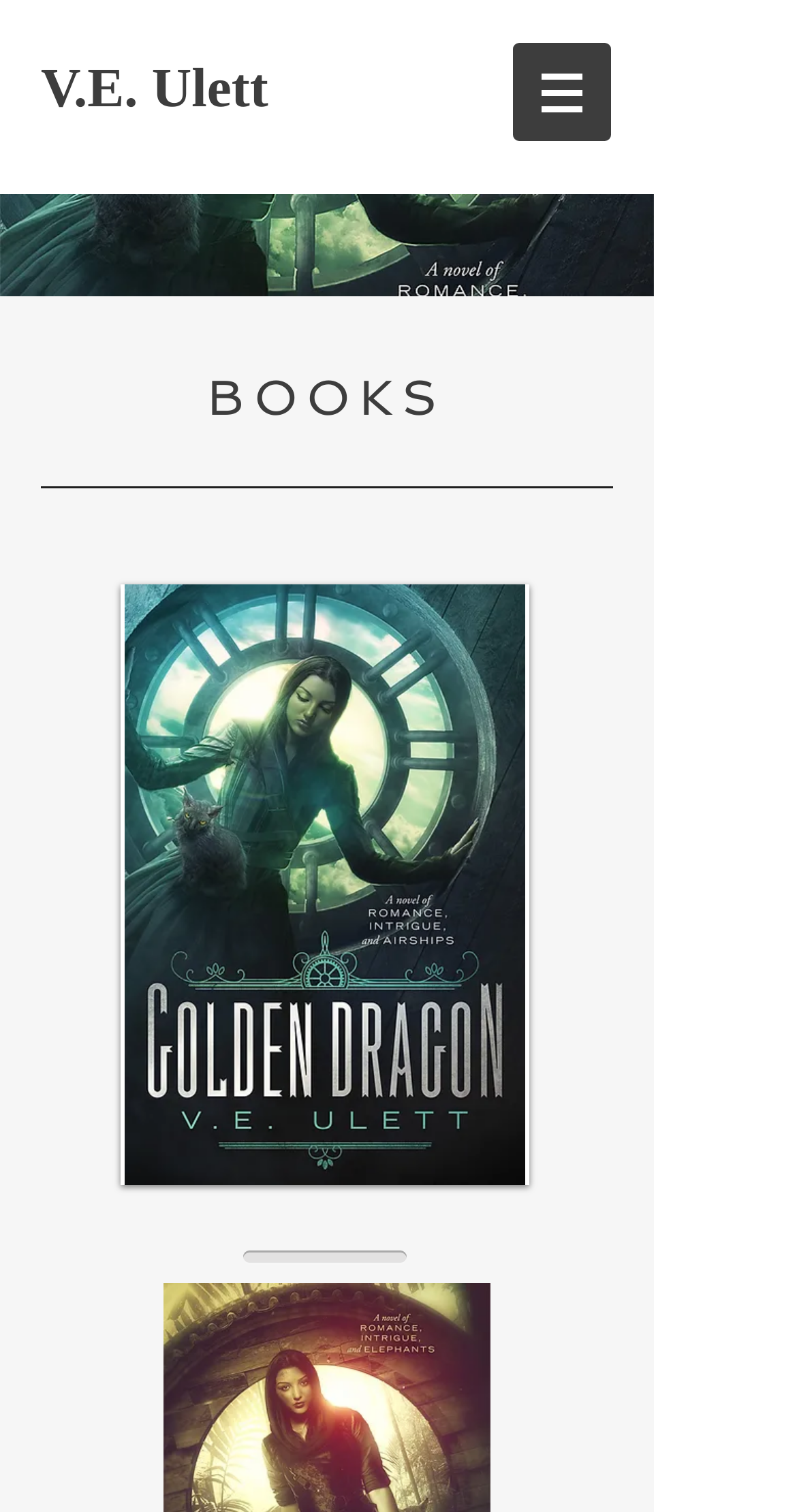Predict the bounding box coordinates for the UI element described as: "V.E. Ulett". The coordinates should be four float numbers between 0 and 1, presented as [left, top, right, bottom].

[0.051, 0.038, 0.337, 0.078]